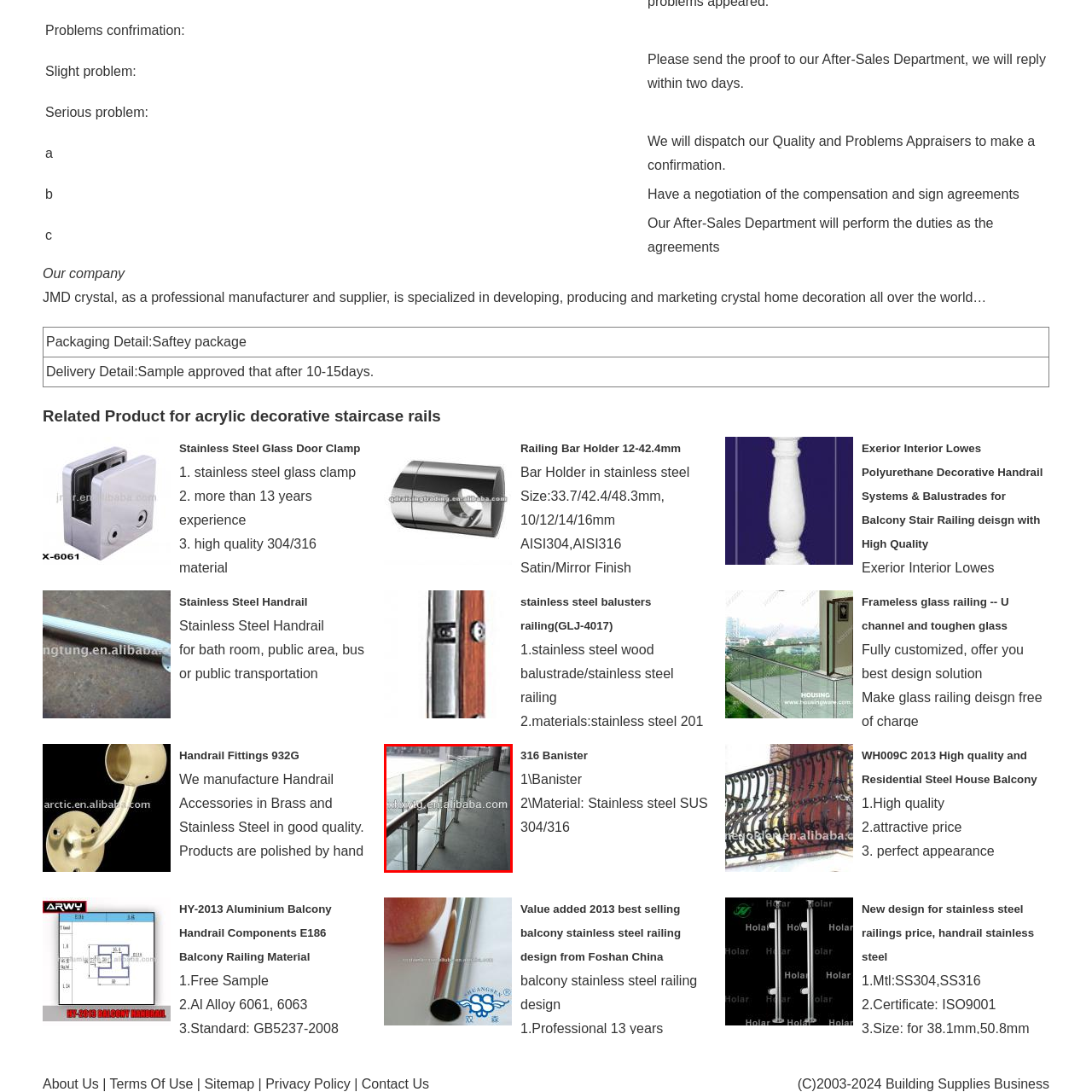Check the picture within the red bounding box and provide a brief answer using one word or phrase: Is the railing system suitable for residential use?

Yes